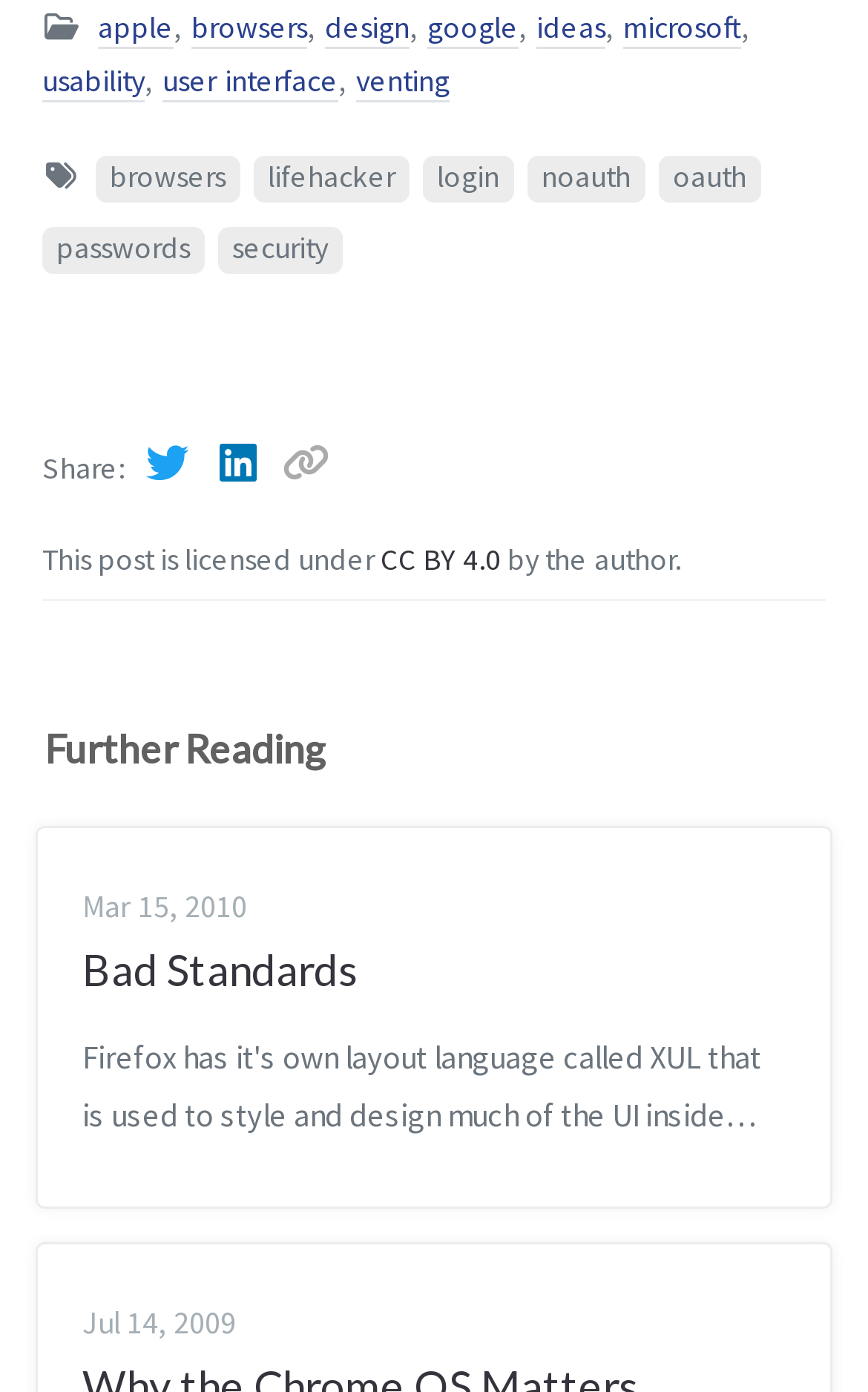What is the license of the post?
Look at the image and provide a detailed response to the question.

The text 'This post is licensed under' is followed by a link to 'CC BY 4.0', which indicates that the post is licensed under the Creative Commons Attribution 4.0 International License.